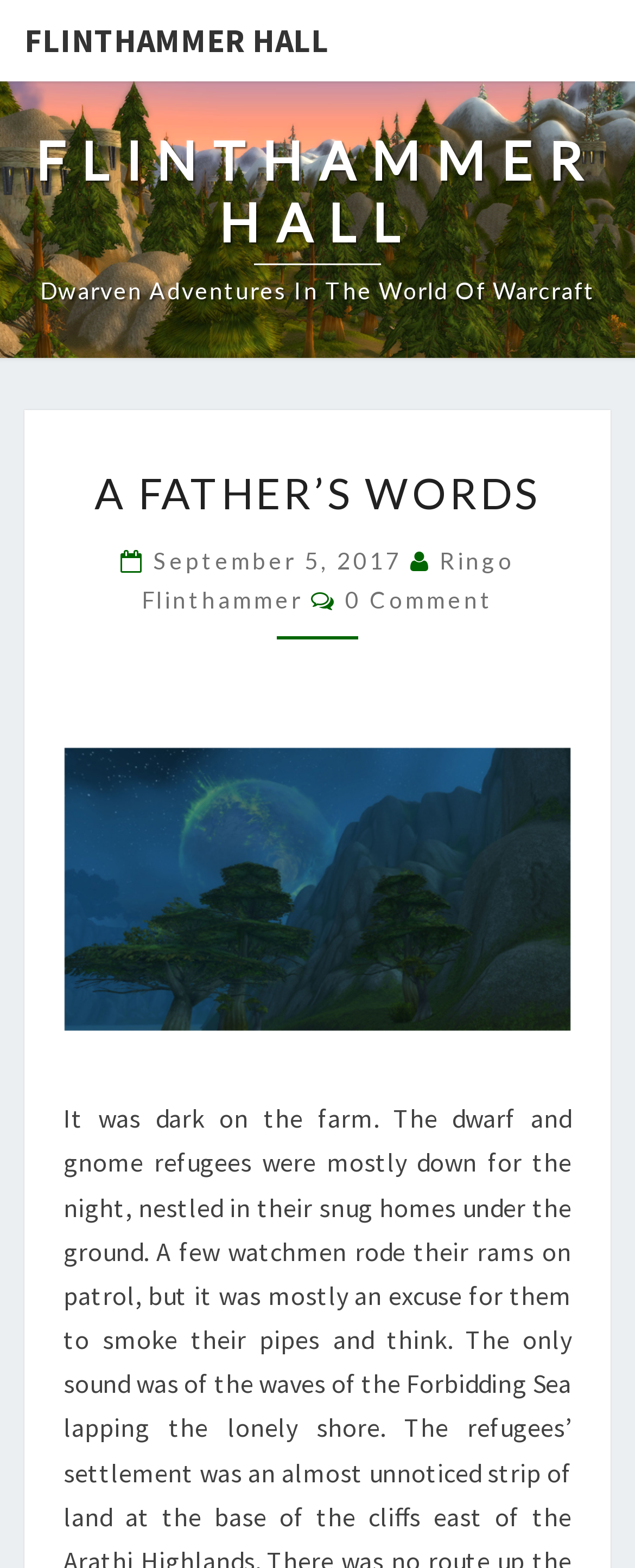Using the given description, provide the bounding box coordinates formatted as (top-left x, top-left y, bottom-right x, bottom-right y), with all values being floating point numbers between 0 and 1. Description: Schedule

None